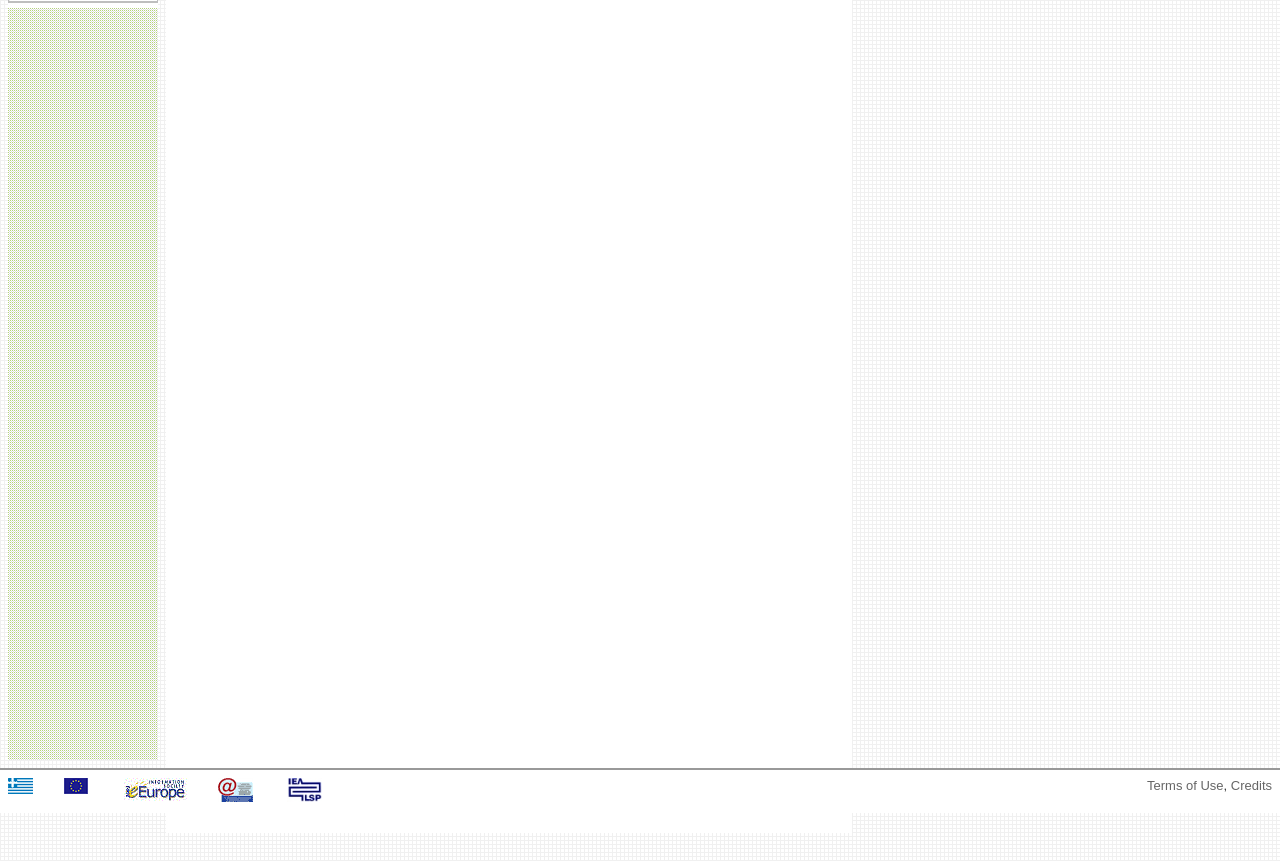Identify the bounding box of the UI element that matches this description: "Credits".

[0.962, 0.904, 0.994, 0.921]